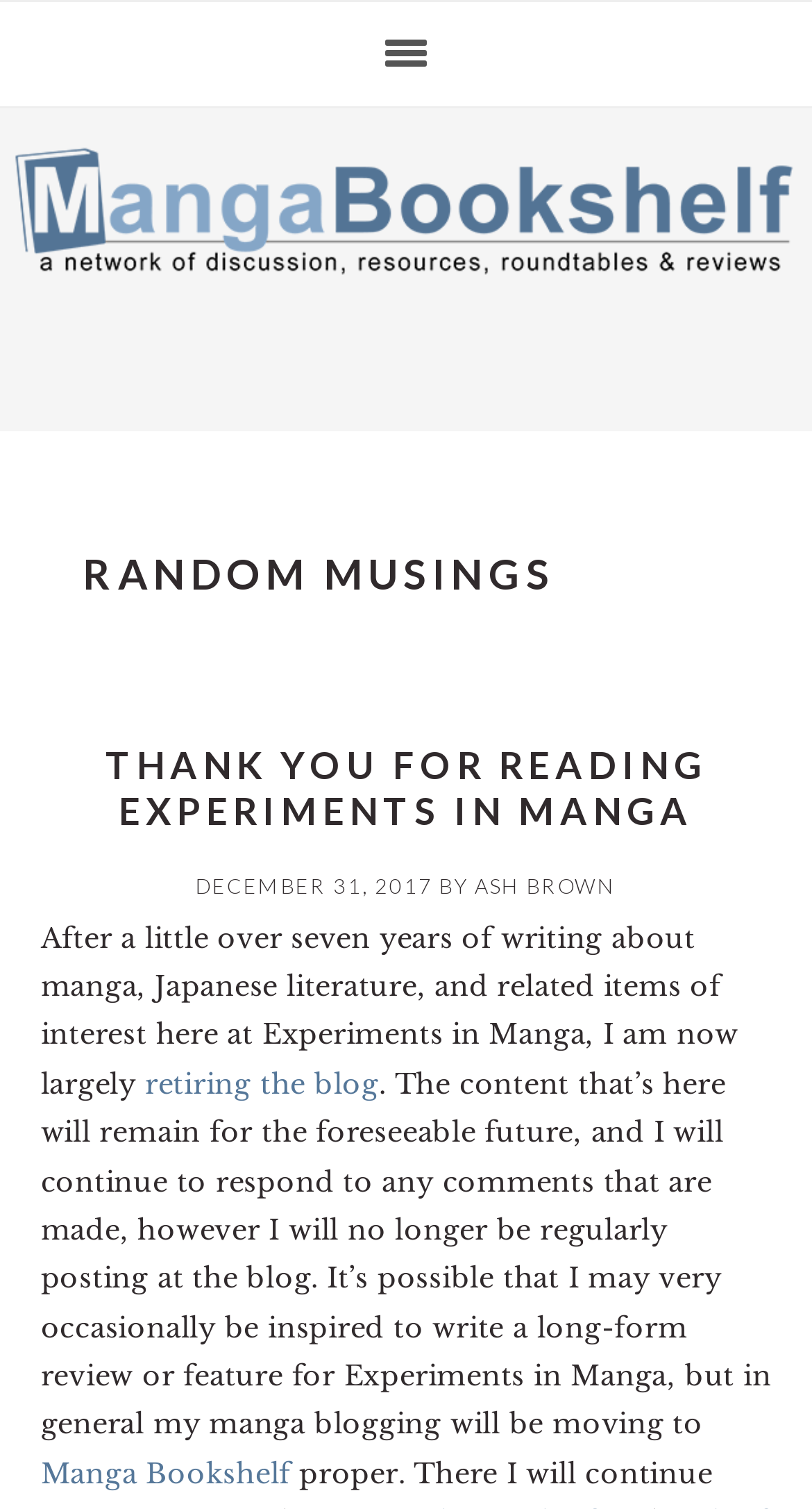Summarize the webpage with intricate details.

The webpage is titled "Random Musings" and appears to be a blog post from "Experiments in Manga". At the top of the page, there are three "Skip to" links, allowing users to navigate to primary navigation, content, or primary sidebar. Below these links, a prominent link to "MANGA BOOKSHELF" is displayed.

The main content of the page is headed by "RANDOM MUSINGS" and contains a header section with a title "THANK YOU FOR READING EXPERIMENTS IN MANGA". Below this title, there is a link to the same title, followed by a timestamp "DECEMBER 31, 2017" and the author's name "ASH BROWN".

The main text of the blog post is a farewell message, announcing the retirement of the blog "Experiments in Manga" after seven years of writing about manga and Japanese literature. The author explains that the existing content will remain, but there will be no new regular posts. However, they may occasionally write long-form reviews or features, and their manga blogging will continue on "Manga Bookshelf", which is linked at the bottom of the page.